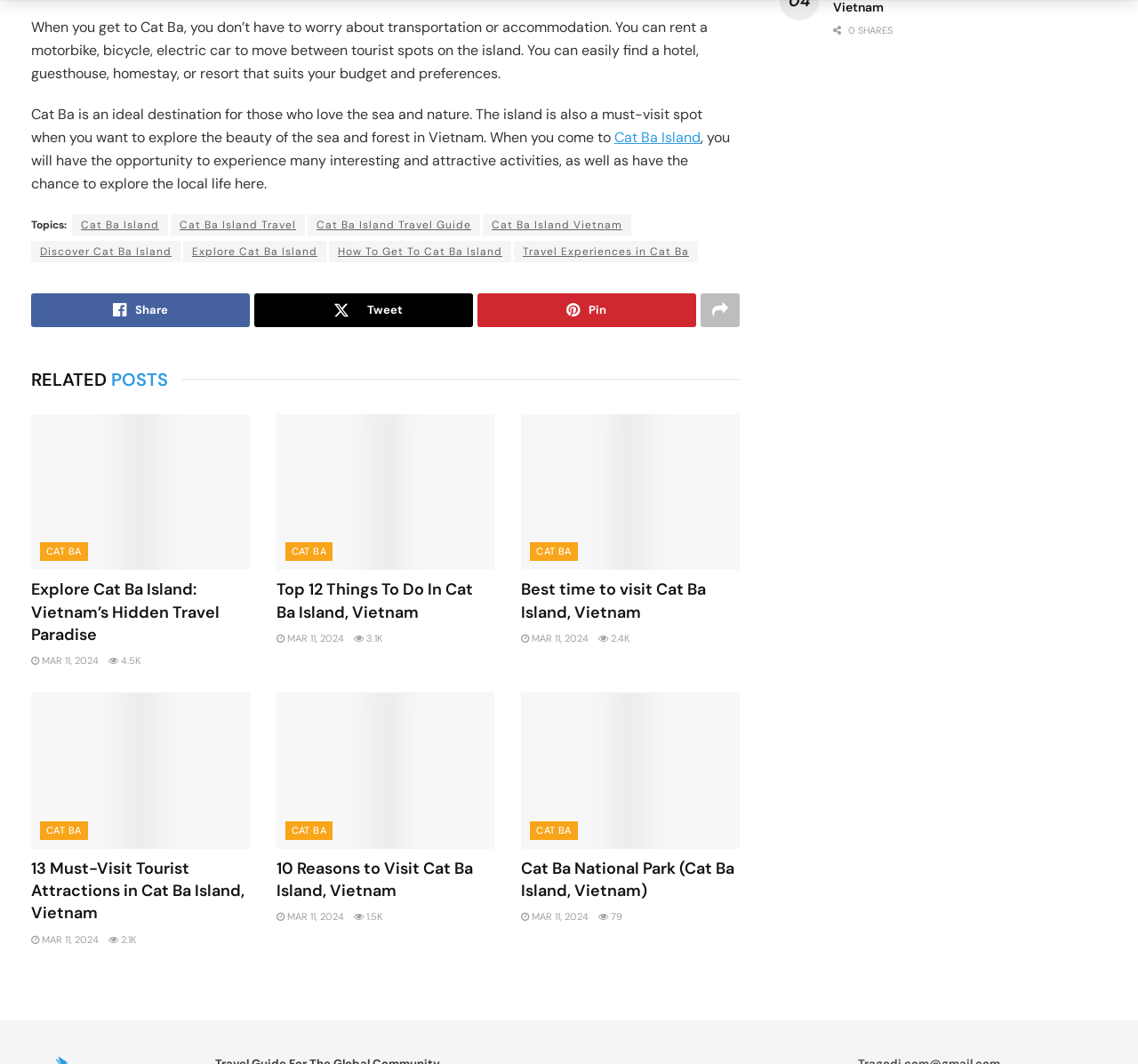Pinpoint the bounding box coordinates of the clickable element to carry out the following instruction: "Explore 'Explore Cat Ba Island'."

[0.161, 0.226, 0.287, 0.246]